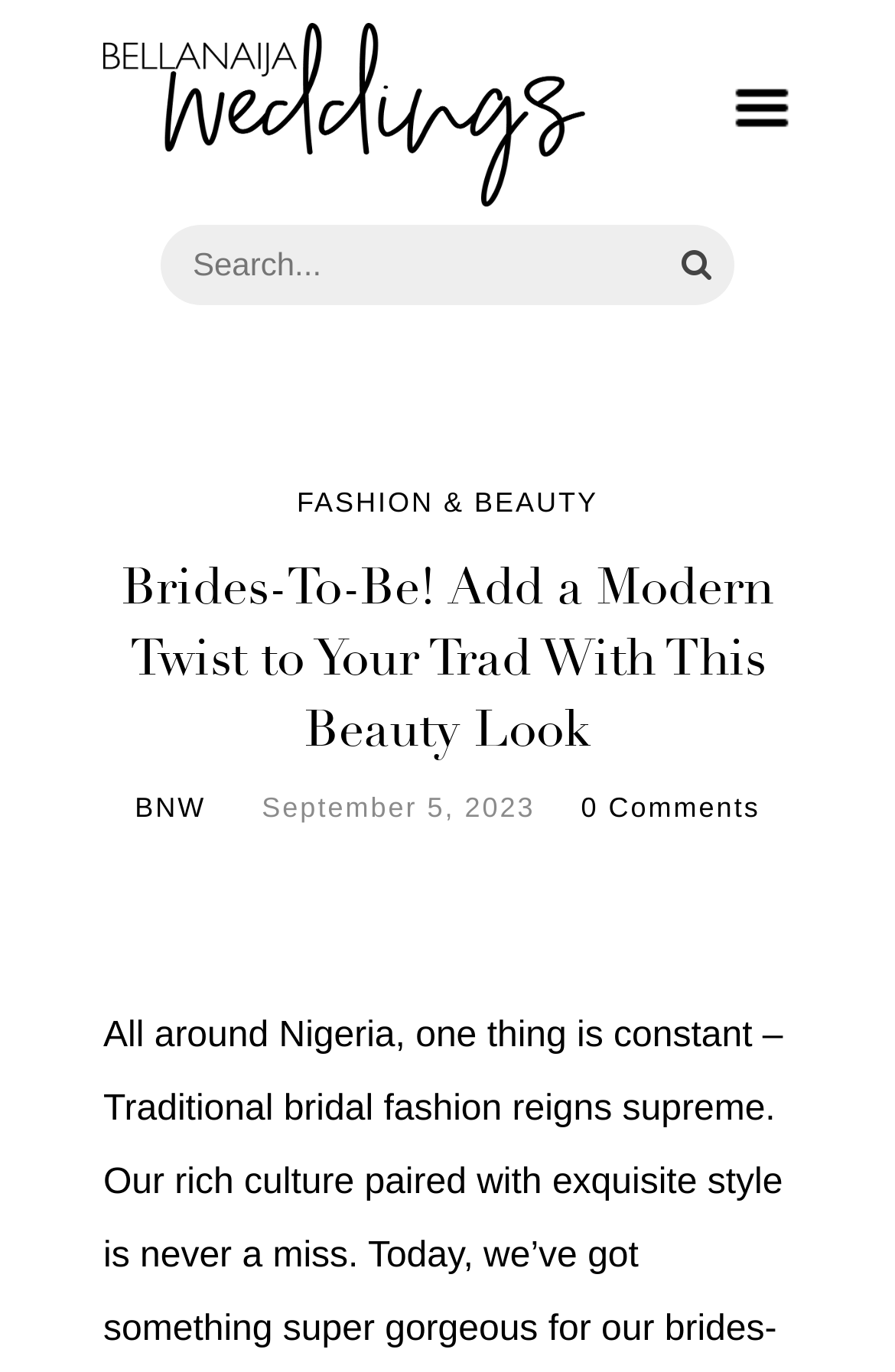Describe every aspect of the webpage in a detailed manner.

The webpage appears to be an article or blog post about traditional bridal fashion in Nigeria, with a focus on adding a modern twist. At the top left of the page, there is a heading that reads "BellaNaija Weddings" accompanied by an image with the same name. Below this heading is a link with the same text. 

To the right of the "BellaNaija Weddings" heading is a button labeled "Menu" with an accompanying image. 

In the middle of the top section of the page, there is a search bar with a textbox that allows users to input search queries. Above the search bar, there is a link labeled "FASHION & BEAUTY". 

The main content of the page is headed by a title that reads "Brides-To-Be! Add a Modern Twist to Your Trad With This Beauty Look". This title is positioned near the top center of the page. 

Below the title, there are several links and a static text element that displays the date "September 5, 2023". One of the links is labeled "BNW" and is positioned to the right of the title. Another link is labeled "0 Comments" and is positioned near the bottom right of the page. 

There is also a small image located near the bottom left of the page, but its purpose or content is not clear.